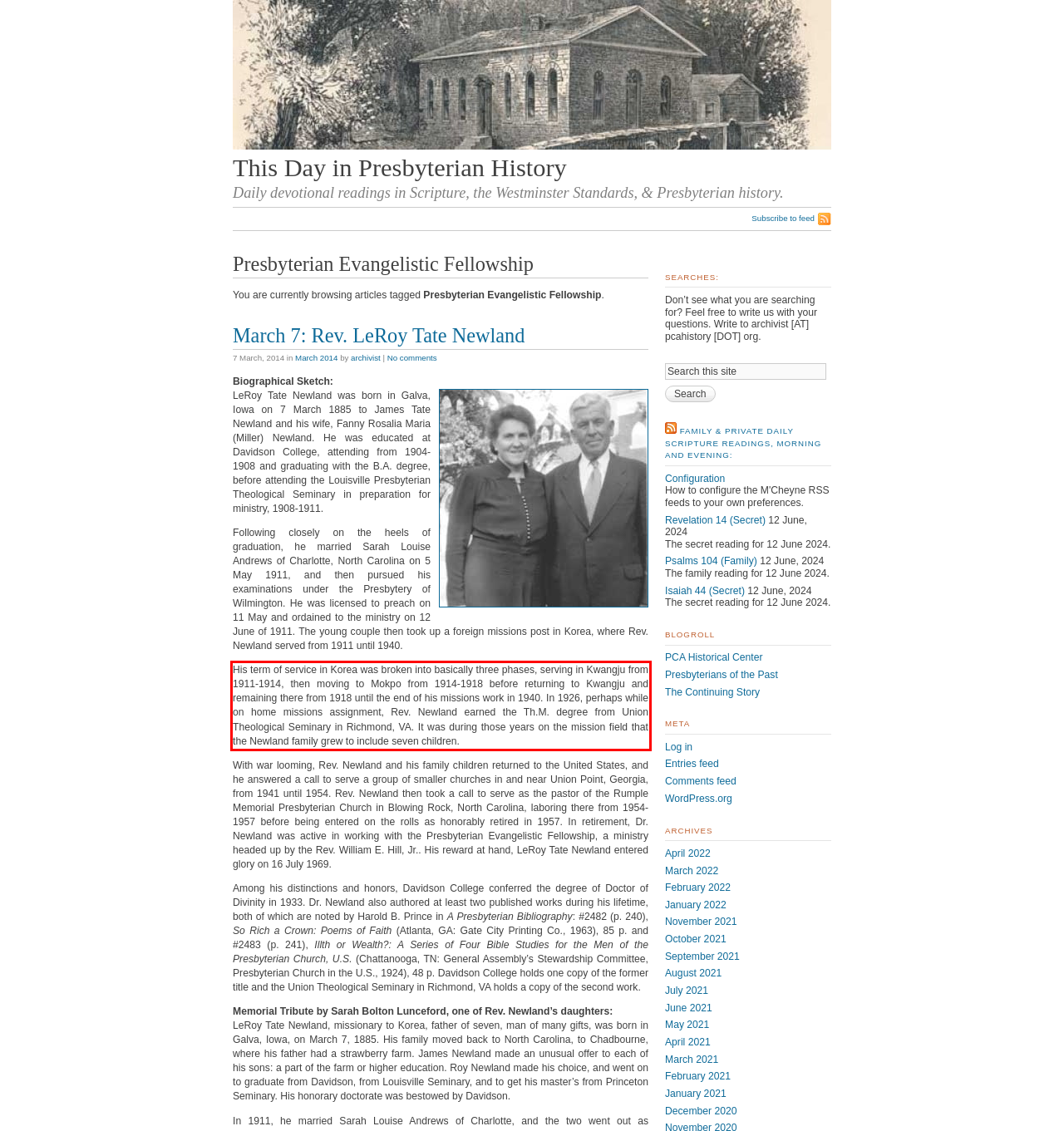Observe the screenshot of the webpage, locate the red bounding box, and extract the text content within it.

His term of service in Korea was broken into basically three phases, serving in Kwangju from 1911-1914, then moving to Mokpo from 1914-1918 before returning to Kwangju and remaining there from 1918 until the end of his missions work in 1940. In 1926, perhaps while on home missions assignment, Rev. Newland earned the Th.M. degree from Union Theological Seminary in Richmond, VA. It was during those years on the mission field that the Newland family grew to include seven children.